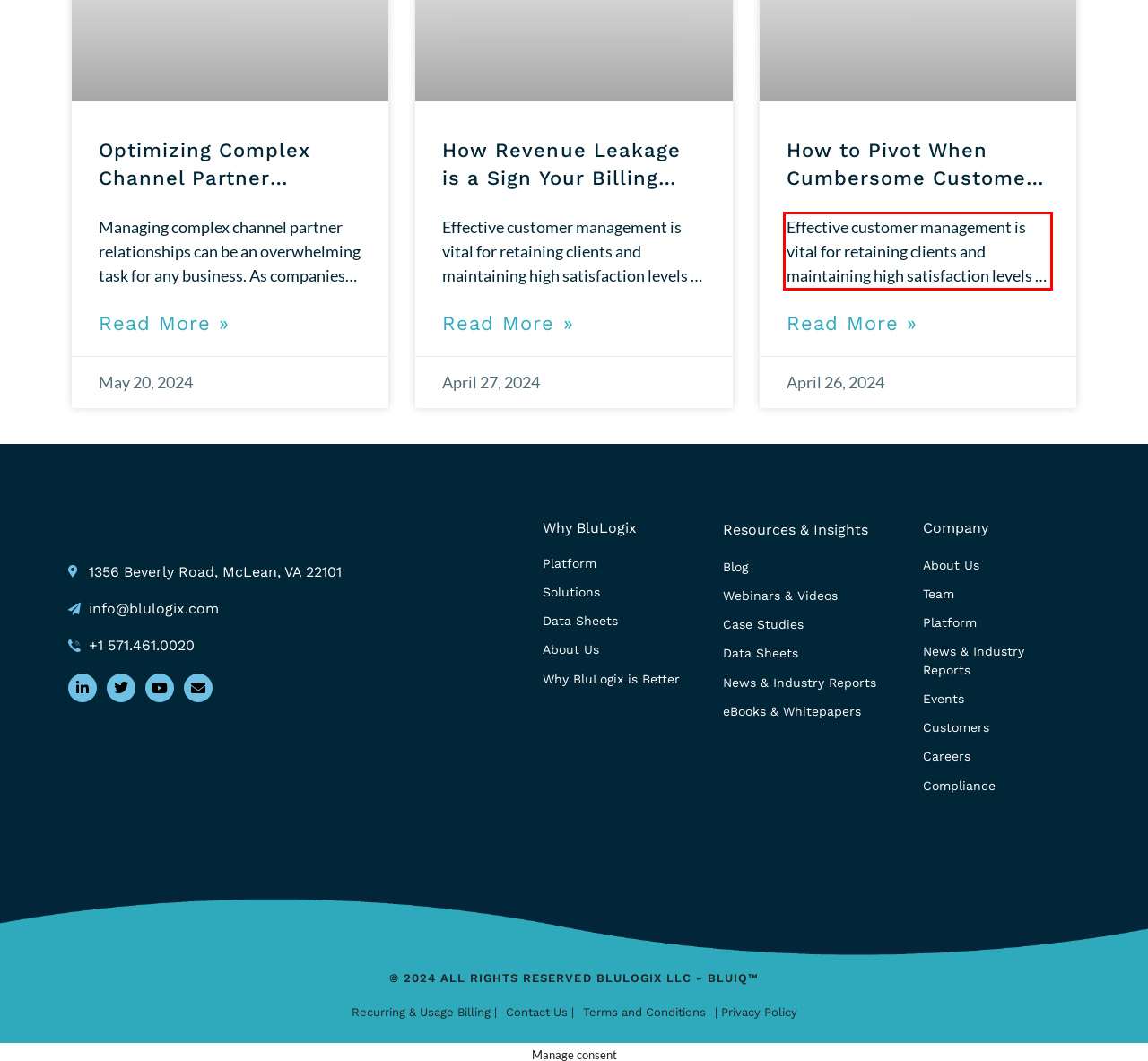Observe the screenshot of the webpage that includes a red rectangle bounding box. Conduct OCR on the content inside this red bounding box and generate the text.

Effective customer management is vital for retaining clients and maintaining high satisfaction levels in any subscription-based business model. However, many companies face challenges with